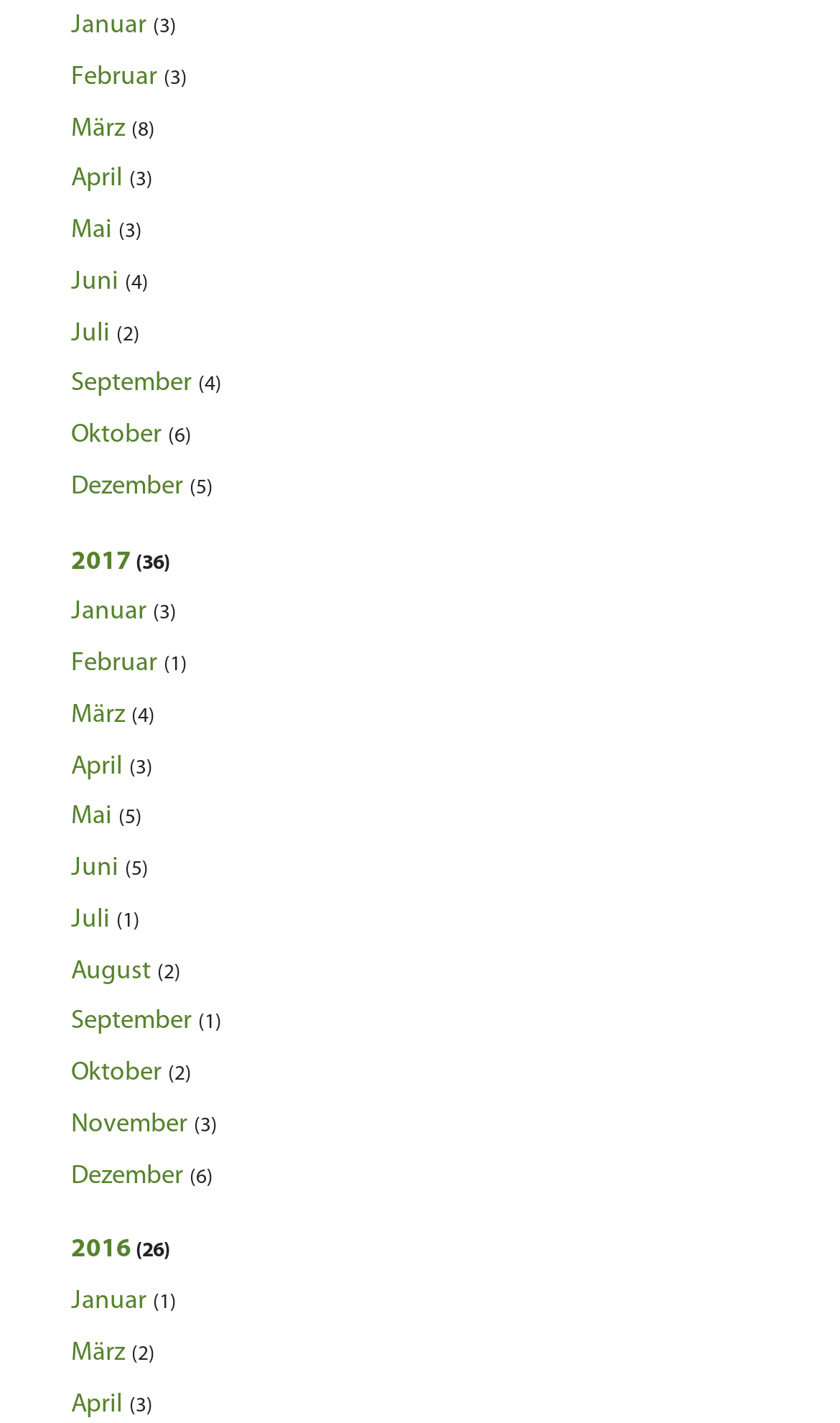Determine the bounding box coordinates of the element's region needed to click to follow the instruction: "Go to March". Provide these coordinates as four float numbers between 0 and 1, formatted as [left, top, right, bottom].

[0.085, 0.081, 0.185, 0.099]